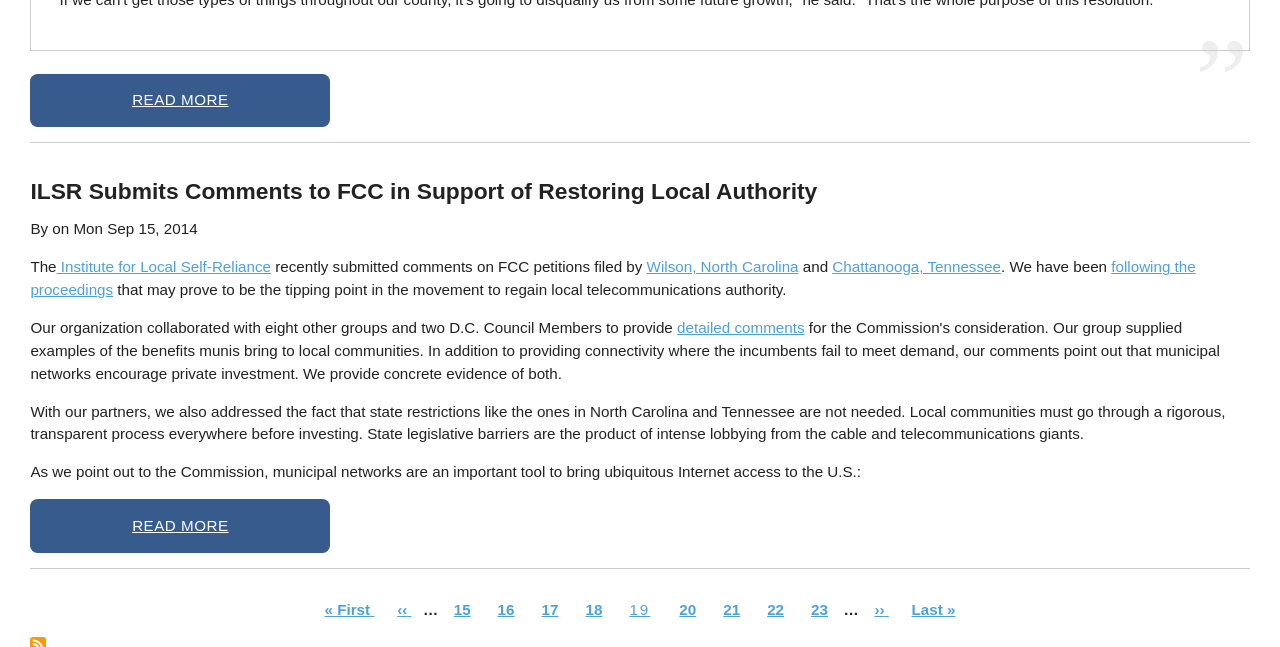What is the purpose of municipal networks?
Look at the screenshot and respond with a single word or phrase.

to bring ubiquitous Internet access to the U.S.